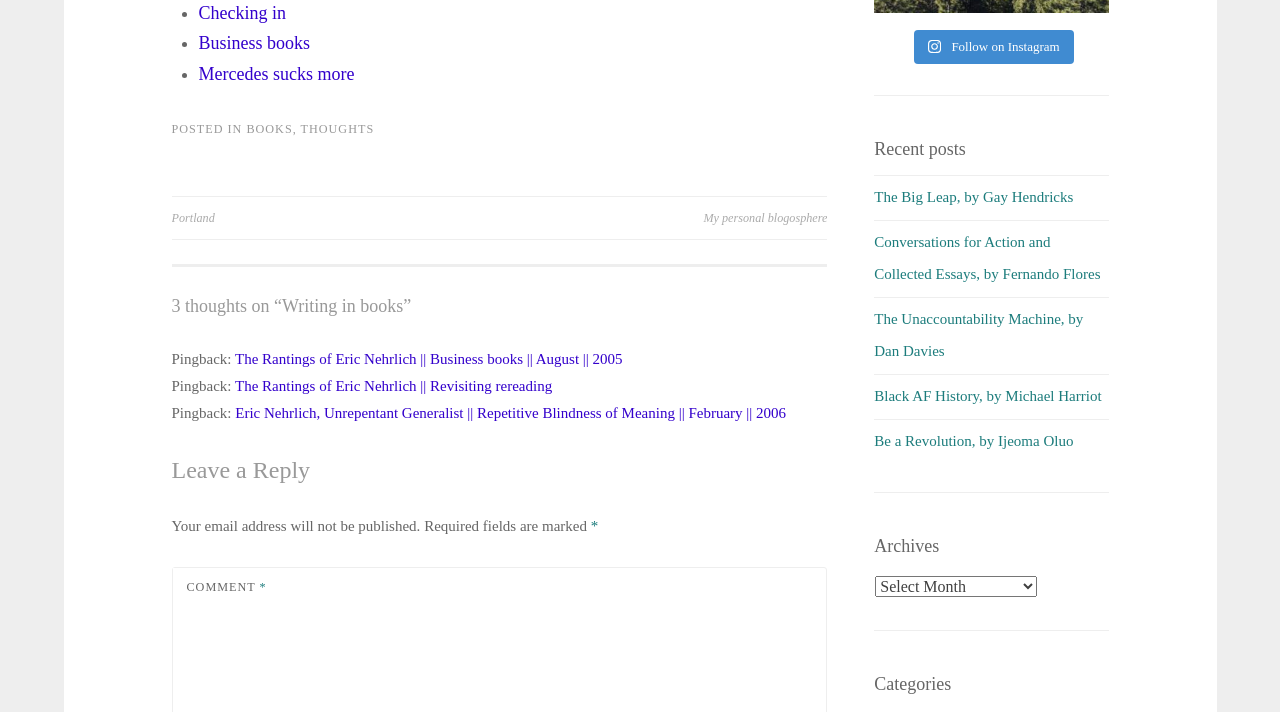Given the element description "Checking in" in the screenshot, predict the bounding box coordinates of that UI element.

[0.155, 0.004, 0.223, 0.032]